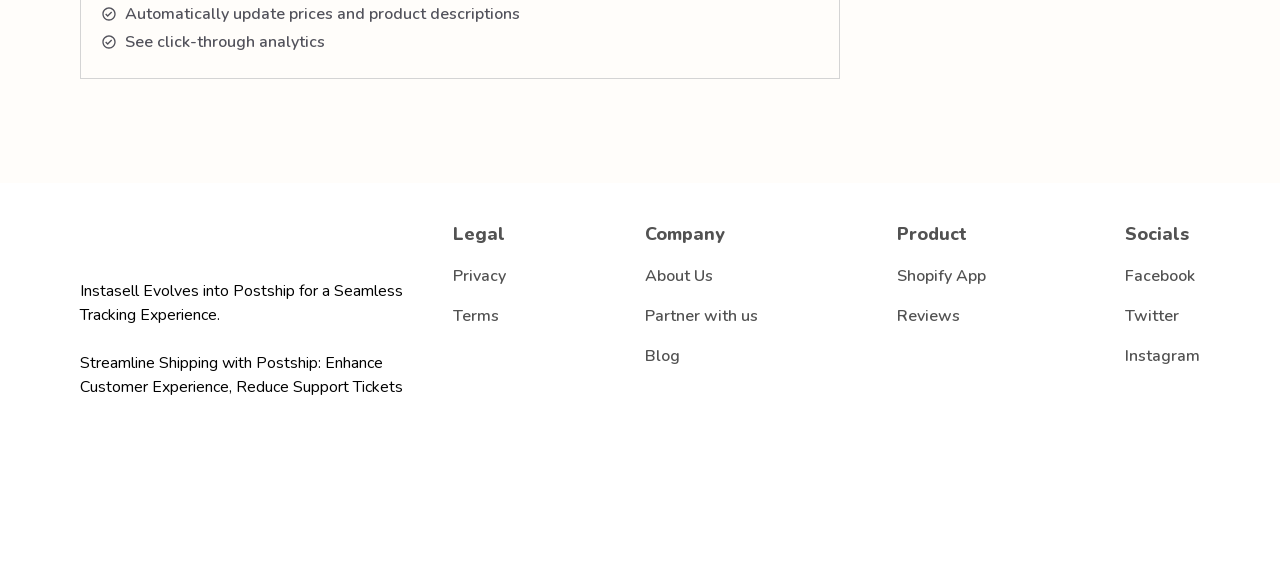Kindly determine the bounding box coordinates of the area that needs to be clicked to fulfill this instruction: "search the website".

None